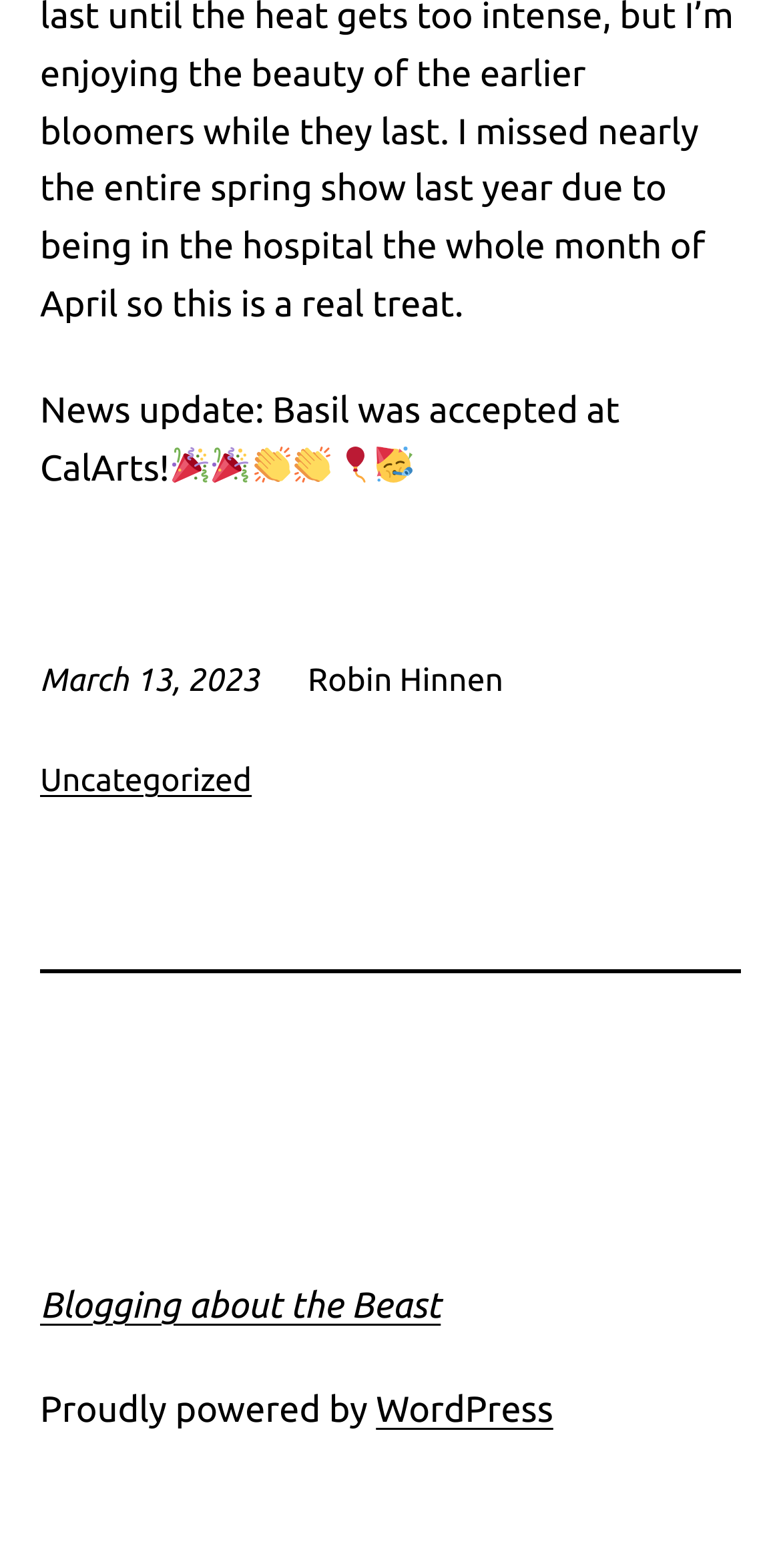Who is the author of the blog post?
Based on the image, answer the question with as much detail as possible.

The author of the blog post is Robin Hinnen, as indicated by the StaticText element 'Robin Hinnen' below the news update.